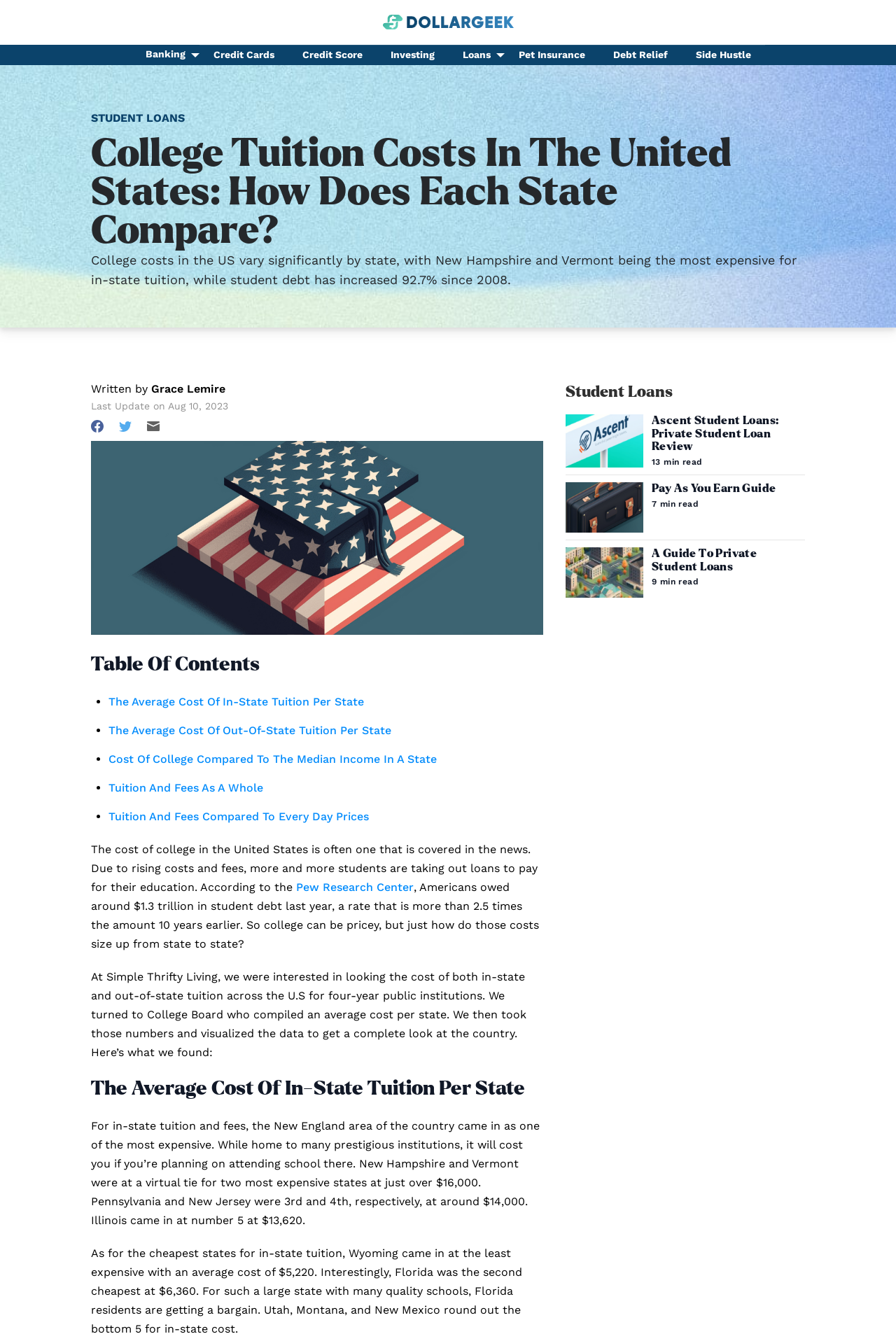Find the bounding box coordinates for the UI element whose description is: "Pew Research Center". The coordinates should be four float numbers between 0 and 1, in the format [left, top, right, bottom].

[0.33, 0.657, 0.462, 0.667]